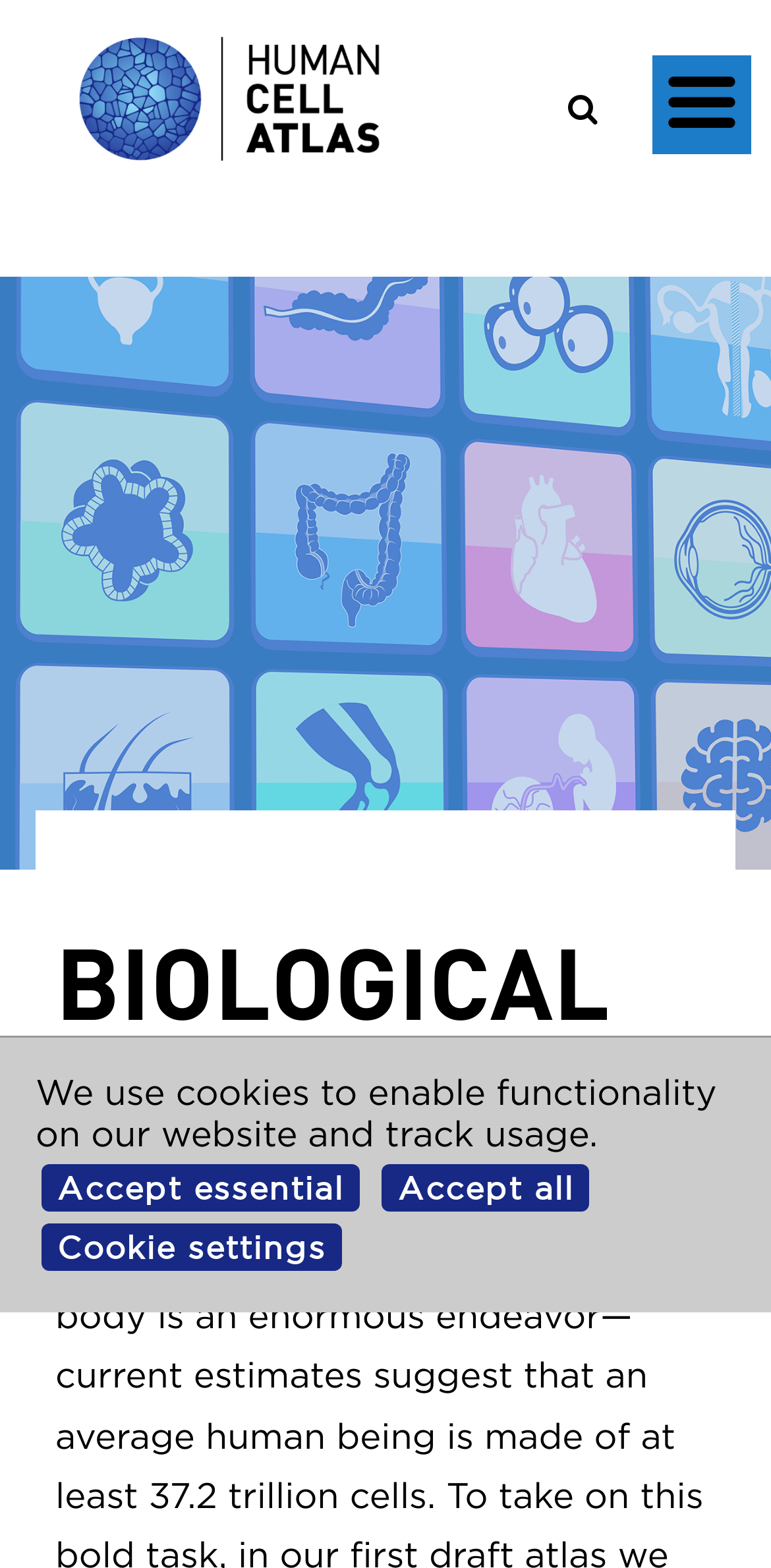Provide the bounding box coordinates for the UI element described in this sentence: "Cookie settings". The coordinates should be four float values between 0 and 1, i.e., [left, top, right, bottom].

[0.054, 0.78, 0.444, 0.811]